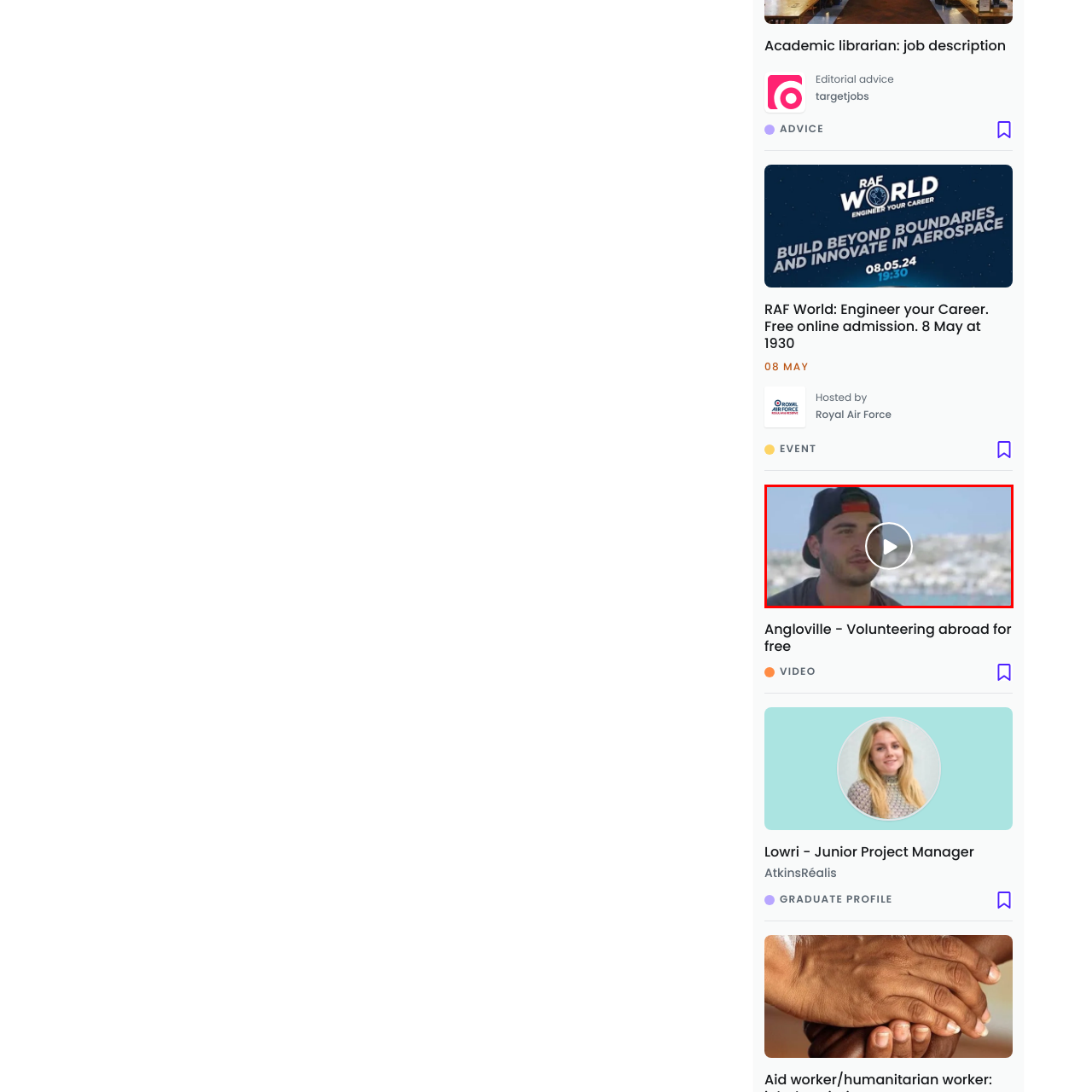What is the setting of the scene?
Pay attention to the image outlined by the red bounding box and provide a thorough explanation in your answer, using clues from the image.

The image showcases a scenic backdrop, which appears to be a coastal view. This is evident from the blurred buildings in the background, suggesting a relaxed and sunny setting near the coast.